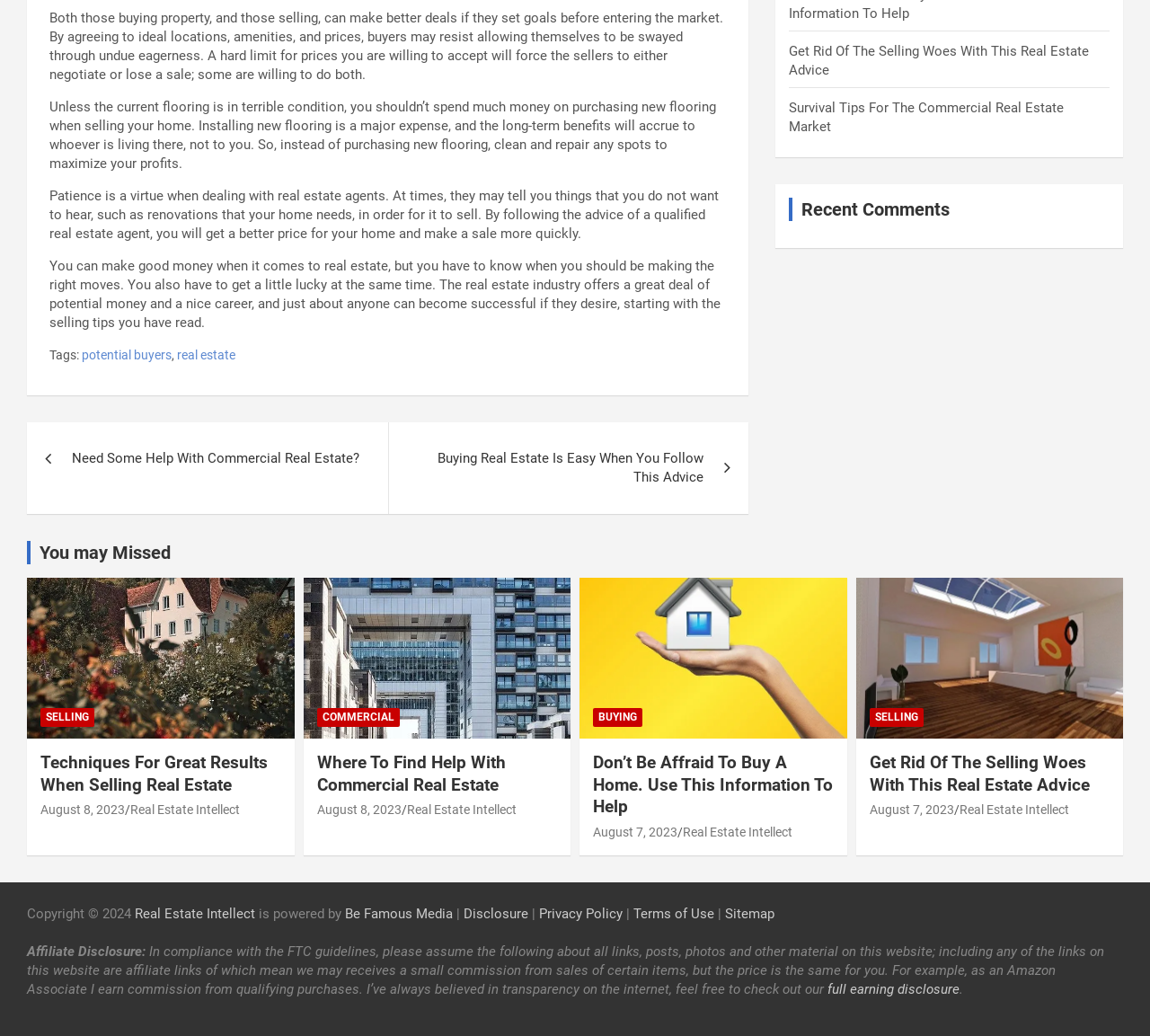Provide the bounding box coordinates for the area that should be clicked to complete the instruction: "Click on the 'Real Estate Intellect' link in the footer".

[0.117, 0.874, 0.222, 0.889]